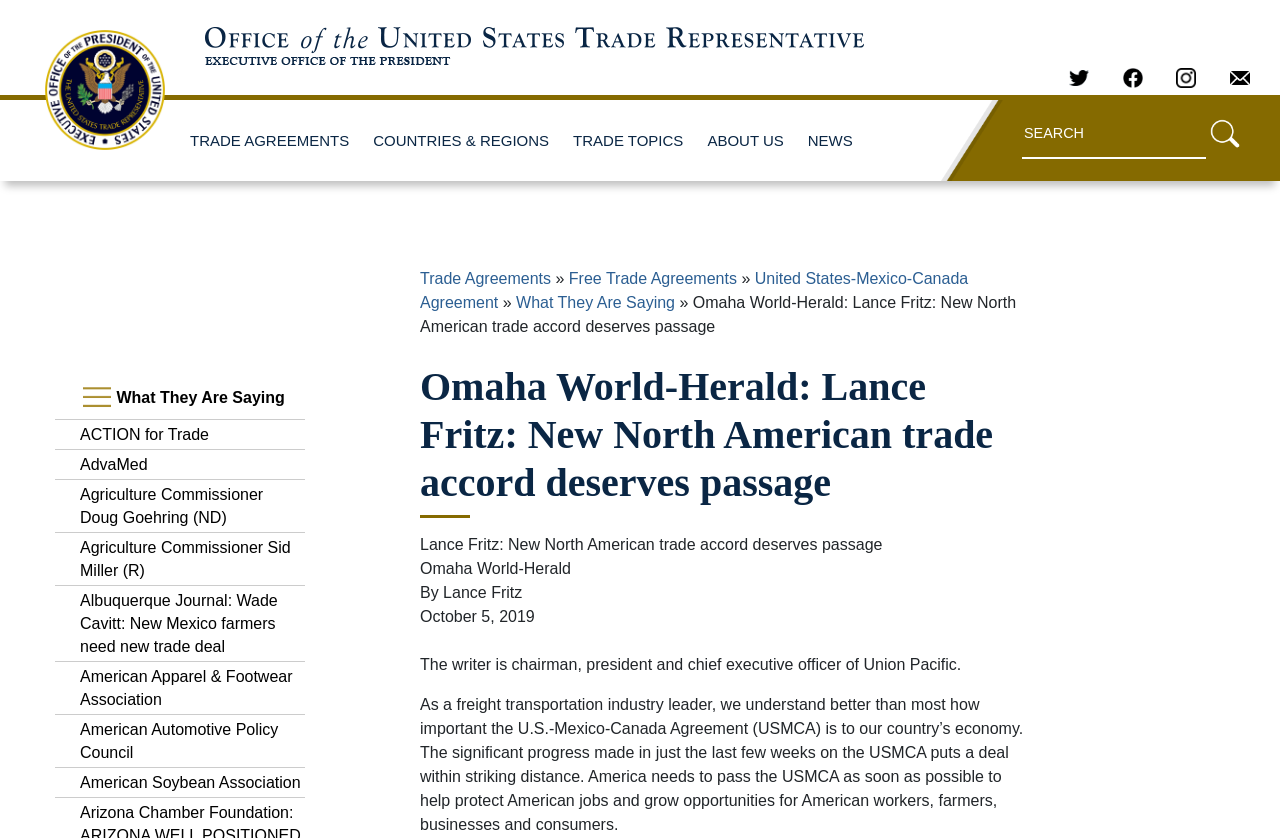Indicate the bounding box coordinates of the element that must be clicked to execute the instruction: "Search through site content". The coordinates should be given as four float numbers between 0 and 1, i.e., [left, top, right, bottom].

[0.798, 0.131, 0.969, 0.19]